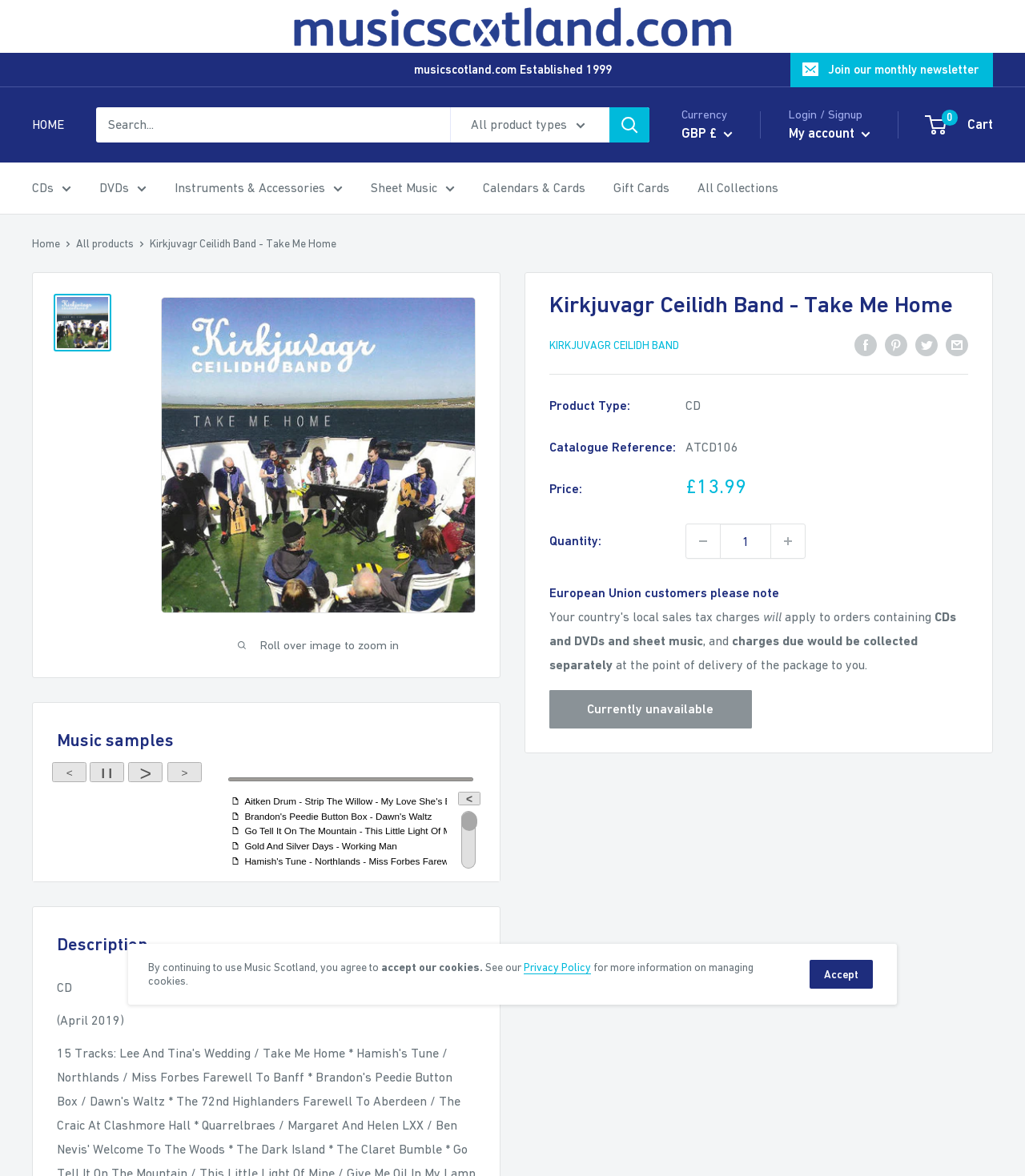Use a single word or phrase to answer the question:
What is the type of product?

CD